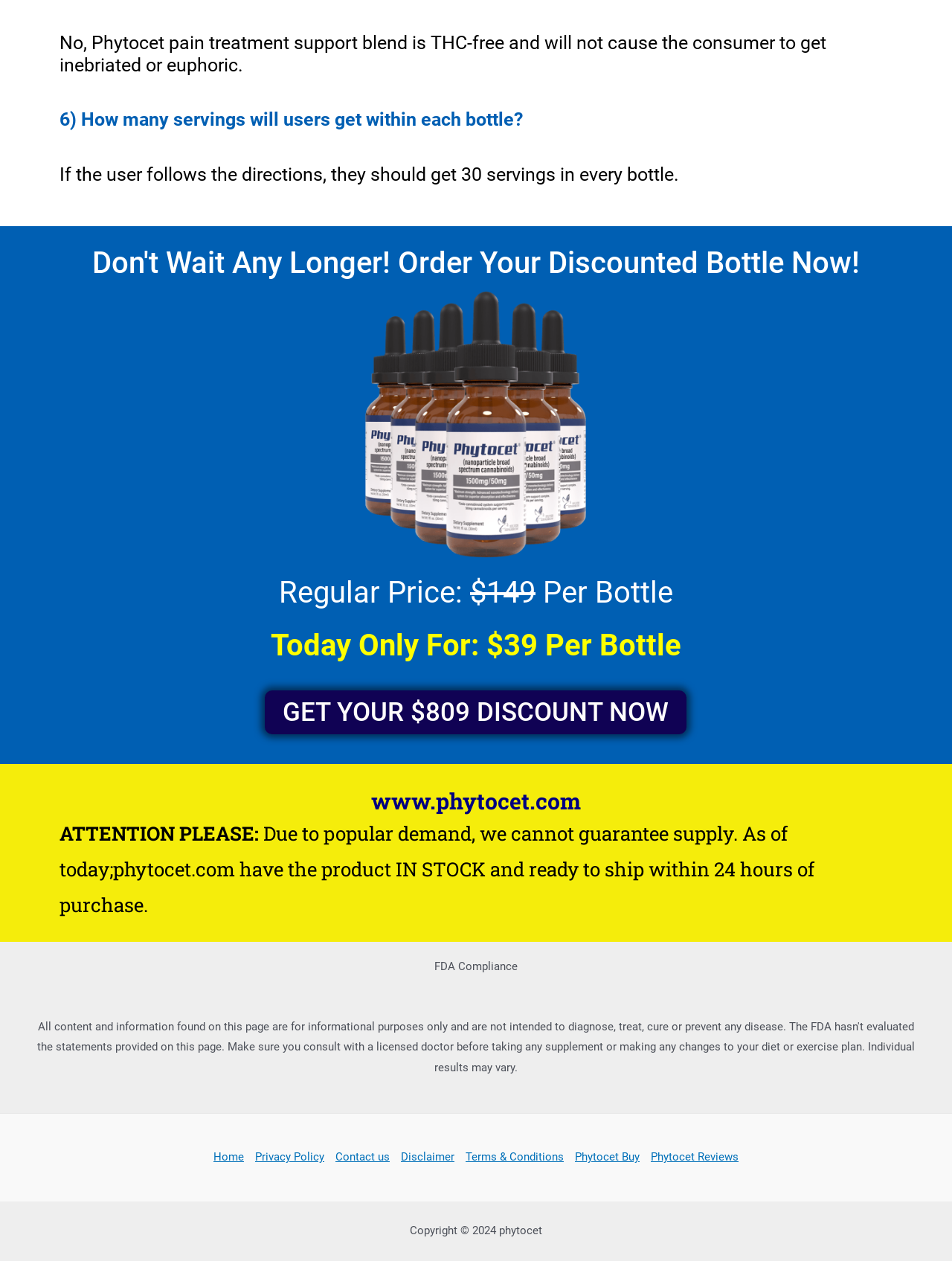Give a concise answer using one word or a phrase to the following question:
What is the discount amount for Phytocet?

$809